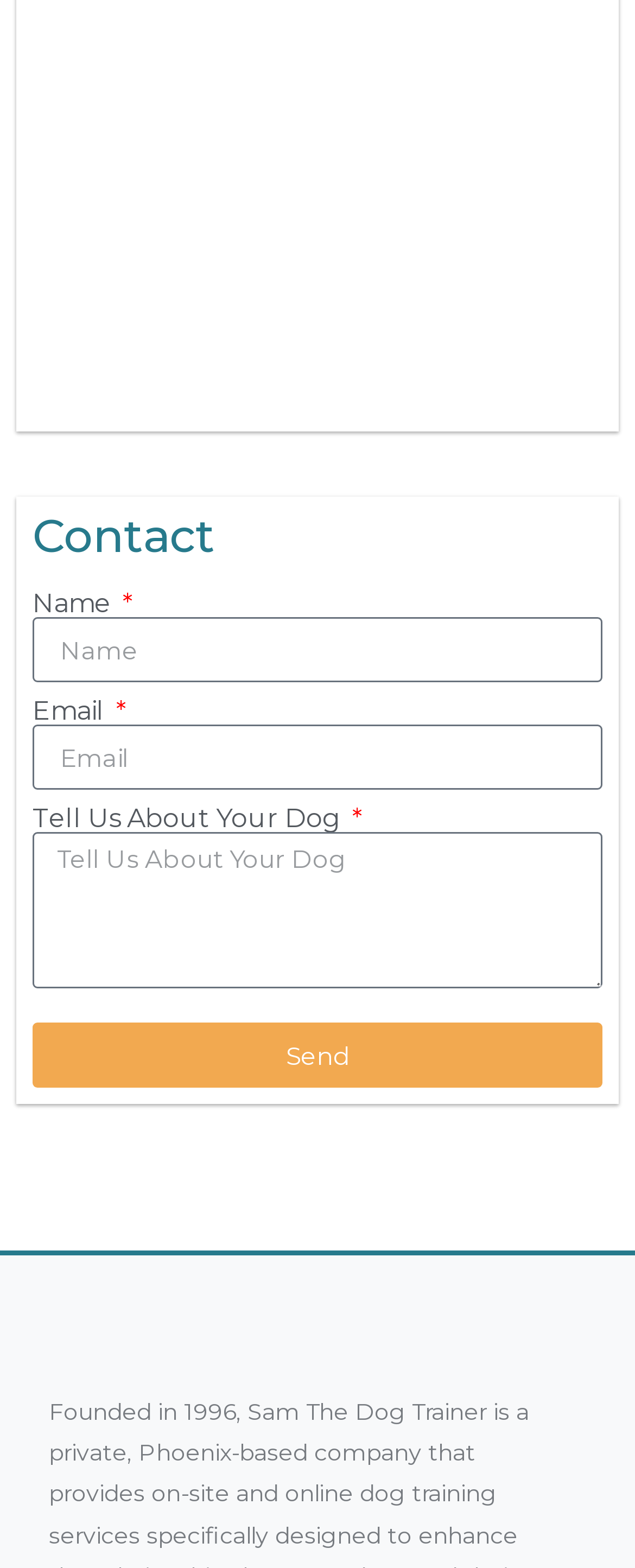What is the text on the button at the bottom of the form?
Look at the screenshot and respond with one word or a short phrase.

Send